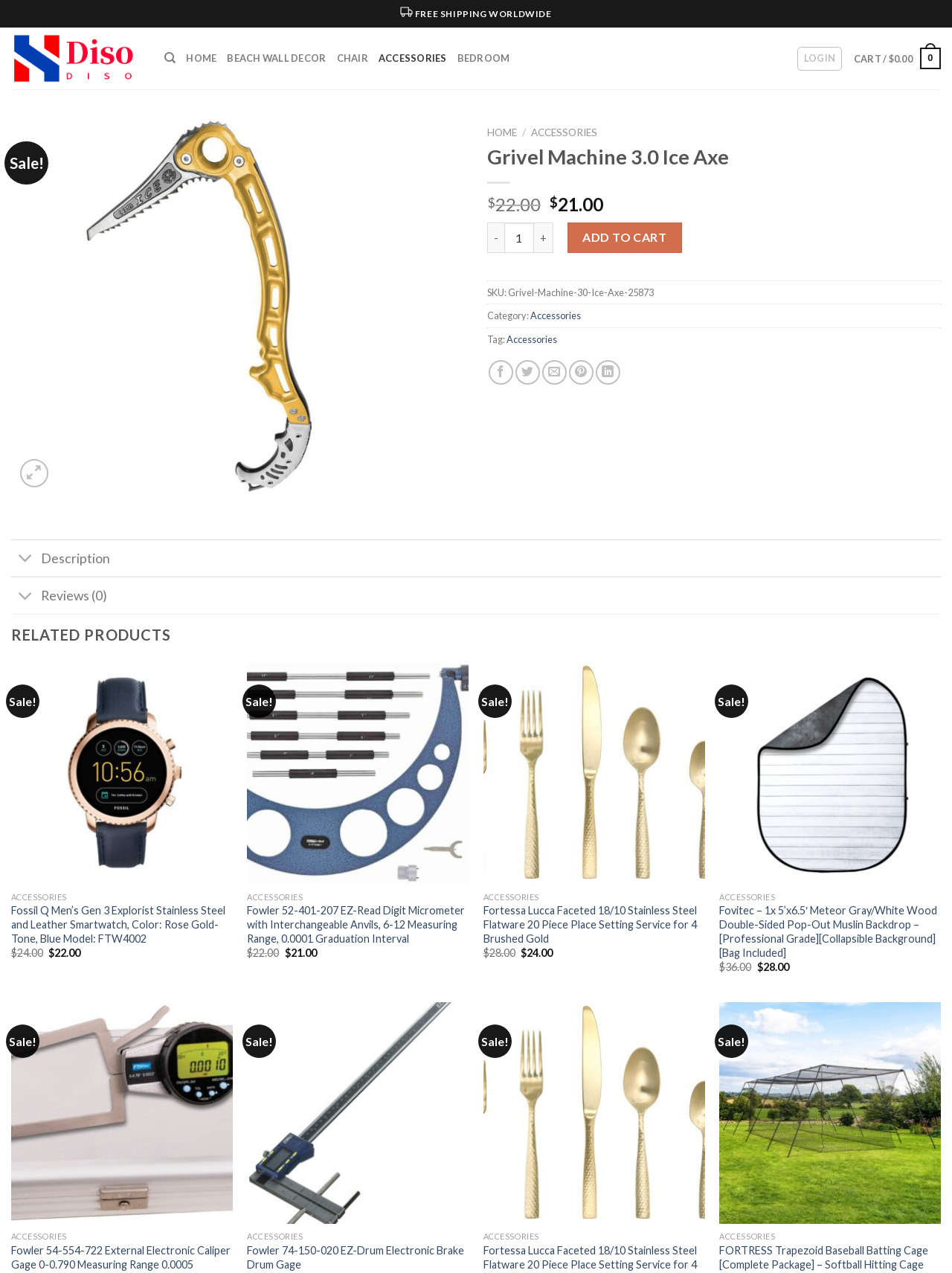Locate the bounding box of the UI element based on this description: "Quick View". Provide four float numbers between 0 and 1 as [left, top, right, bottom].

[0.26, 0.695, 0.492, 0.715]